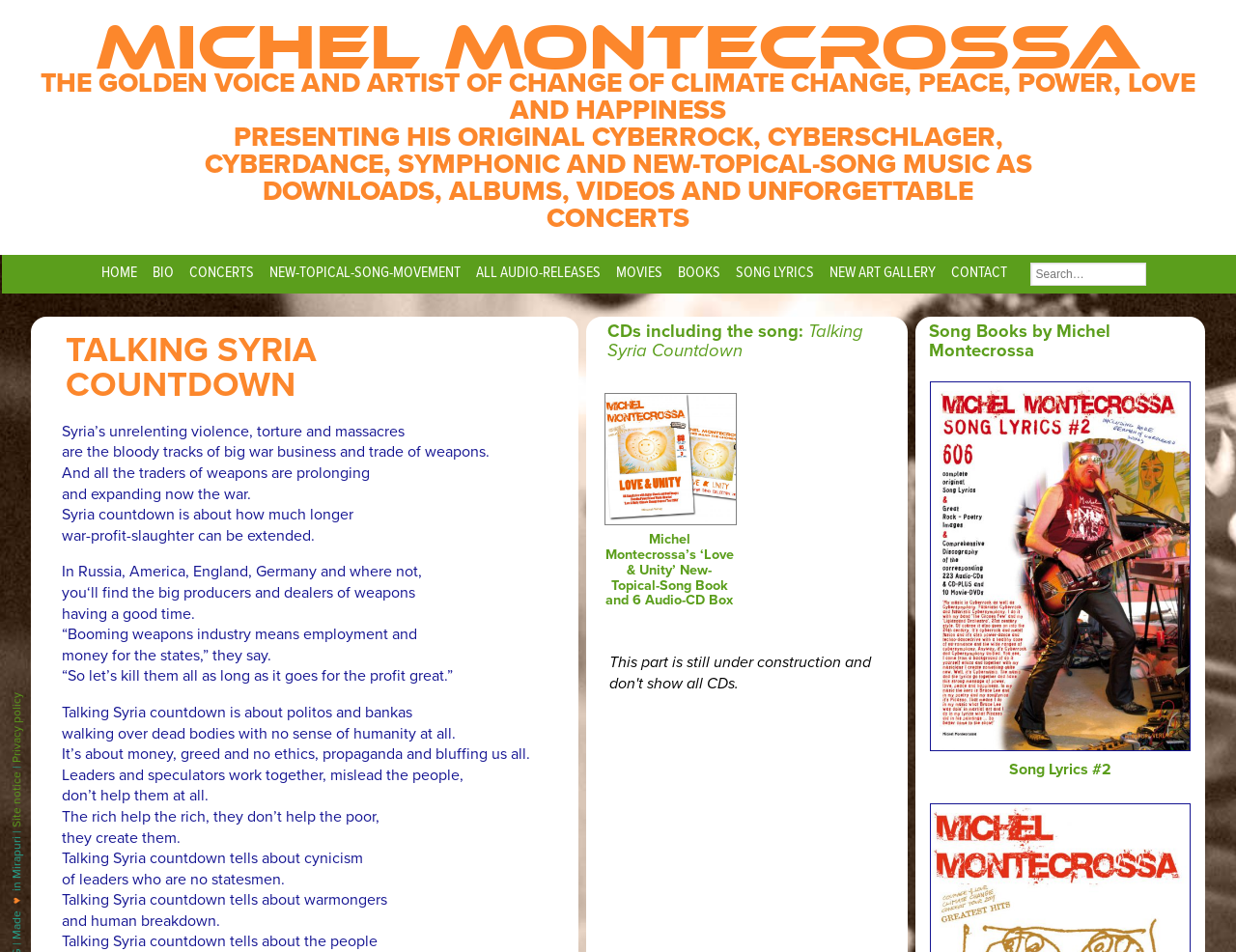Locate the bounding box coordinates of the element I should click to achieve the following instruction: "Read about 'Information About Wigginton'".

None